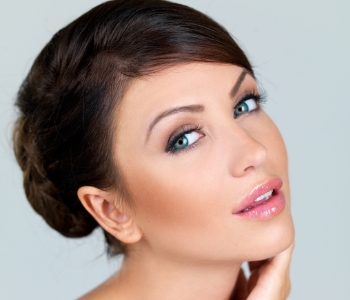Convey a detailed narrative of what is depicted in the image.

The image features a close-up of a woman's face, showcasing her radiant beauty after a light therapy treatment. She has striking blue eyes, perfectly contoured cheeks, and full lips that glisten with a soft gloss. Her hair is styled elegantly, with a loose bun that complements her graceful profile. The background is a soft, neutral tone that further highlights her flawless complexion, emphasizing the results of the broadband light therapy she has undergone. This treatment, offered at Seriously Skin, is designed to enhance skin appearance by addressing concerns such as hyperpigmentation and aging, making it an appealing option for those seeking a rejuvenated look.